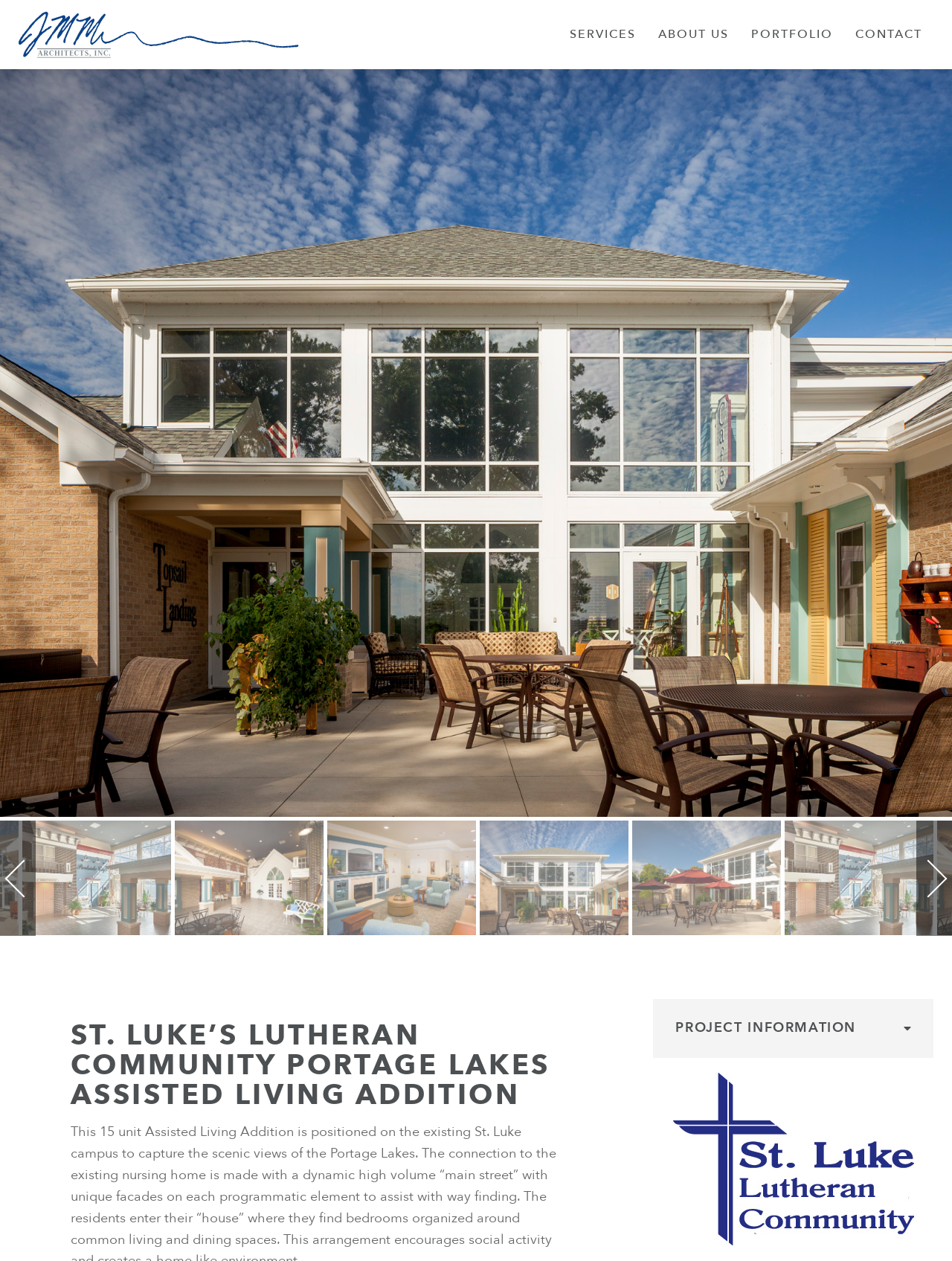What is the purpose of the 'PROJECT INFORMATION' section?
Give a detailed explanation using the information visible in the image.

The heading 'PROJECT INFORMATION' implies that the section is intended to provide details about the project, such as its scope, timeline, or other relevant information.